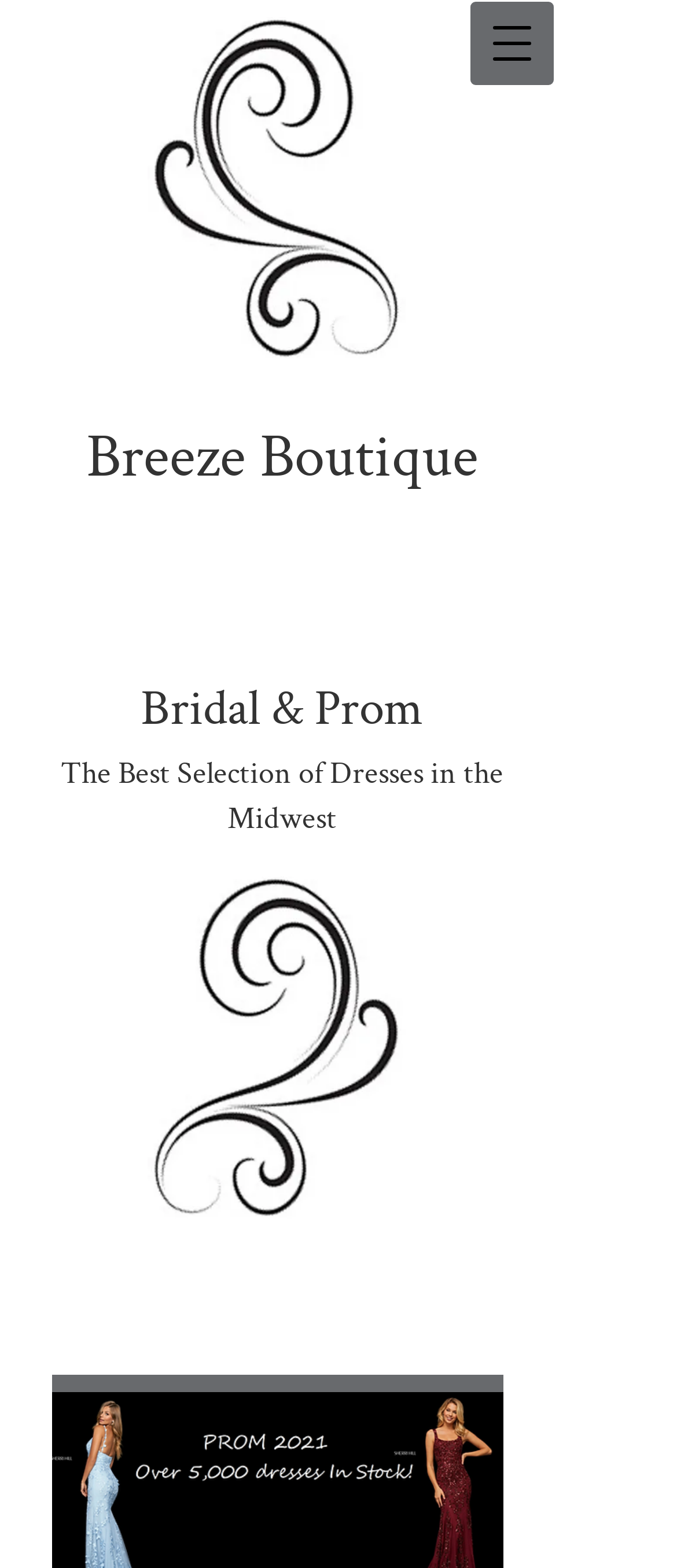What is the category of dresses mentioned?
Please provide a detailed and comprehensive answer to the question.

I found the category of dresses mentioned in the heading 'Bridal & Prom' which is a subheading under the main heading 'Breeze Boutique'.